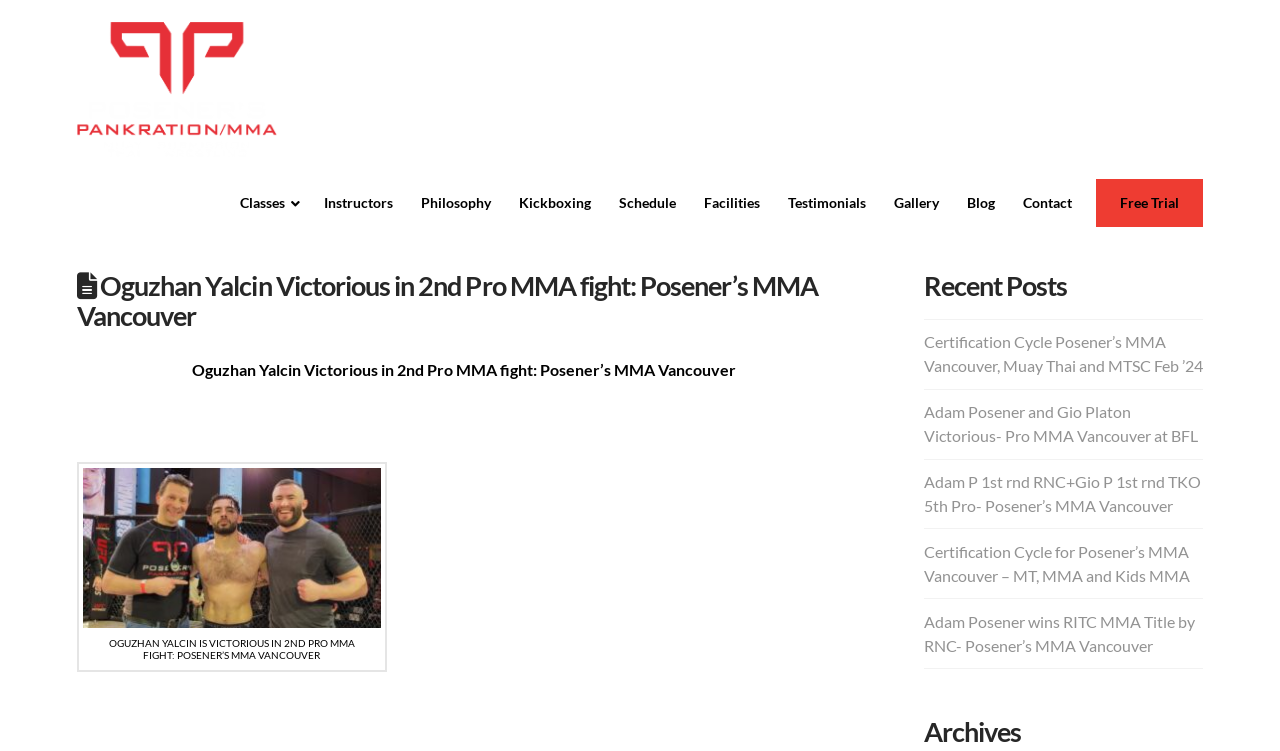Identify the bounding box coordinates of the region I need to click to complete this instruction: "Read more about 'Crime and Justice News'".

None